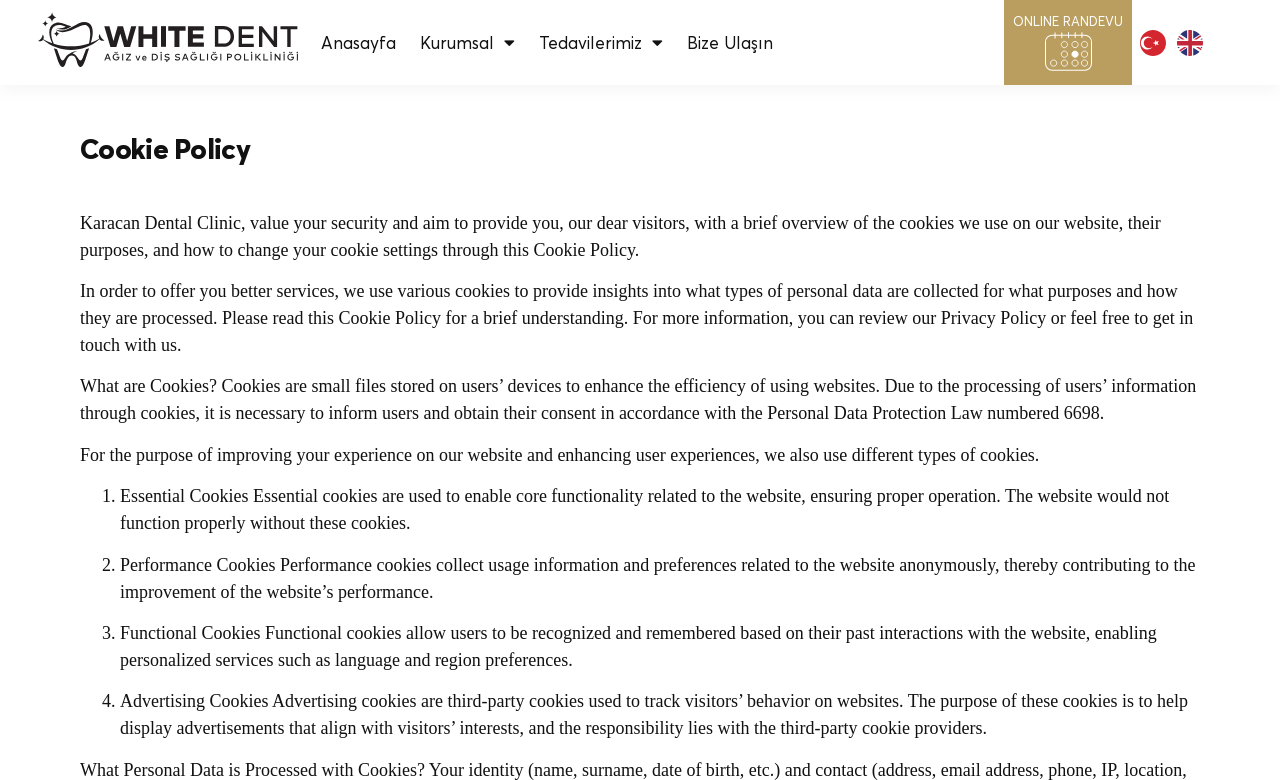What is the purpose of performance cookies?
Using the information from the image, provide a comprehensive answer to the question.

According to the webpage, performance cookies collect usage information and preferences related to the website anonymously, thereby contributing to the improvement of the website’s performance.